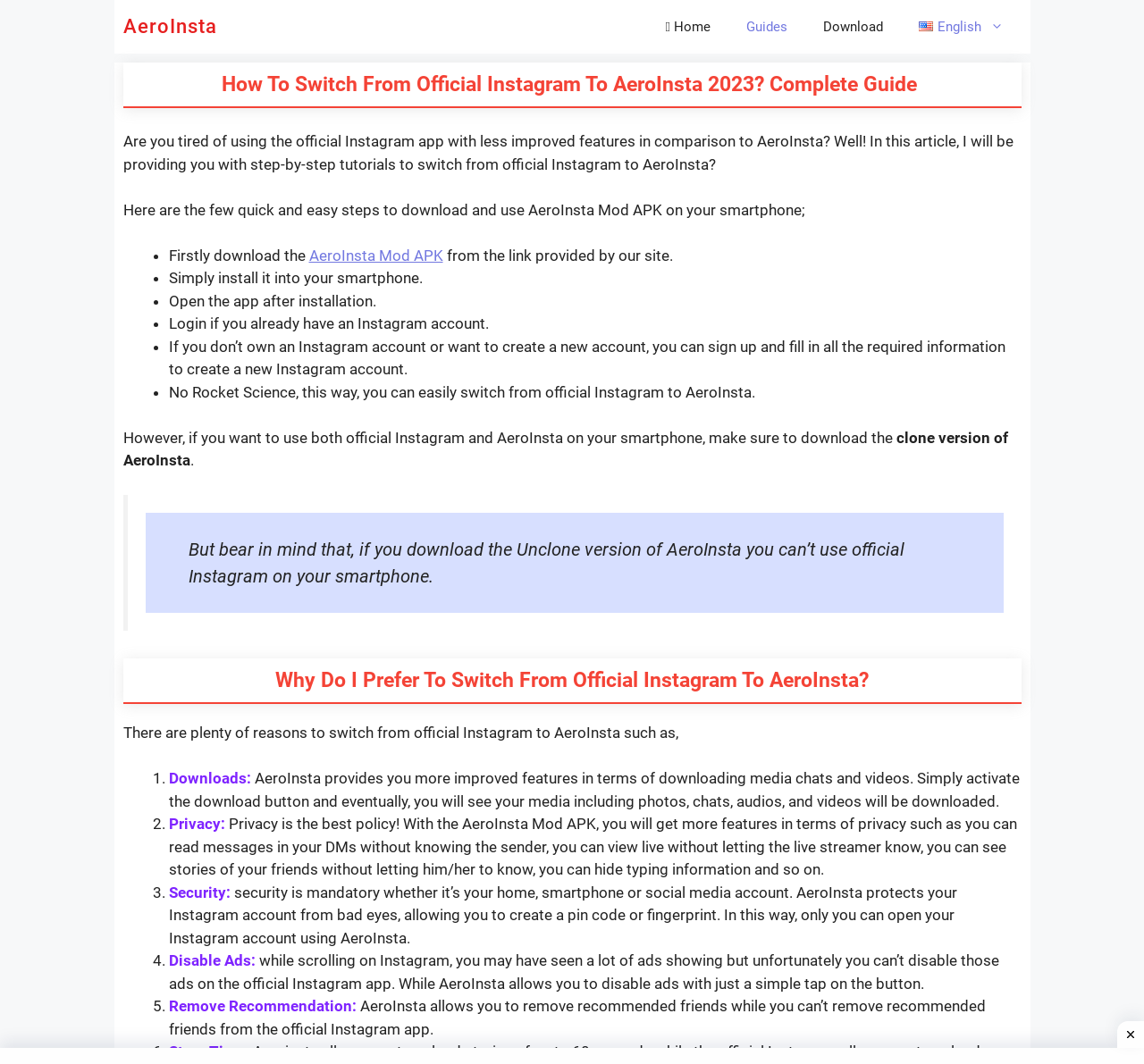Determine the bounding box of the UI component based on this description: "AeroInsta Mod APK". The bounding box coordinates should be four float values between 0 and 1, i.e., [left, top, right, bottom].

[0.27, 0.231, 0.387, 0.248]